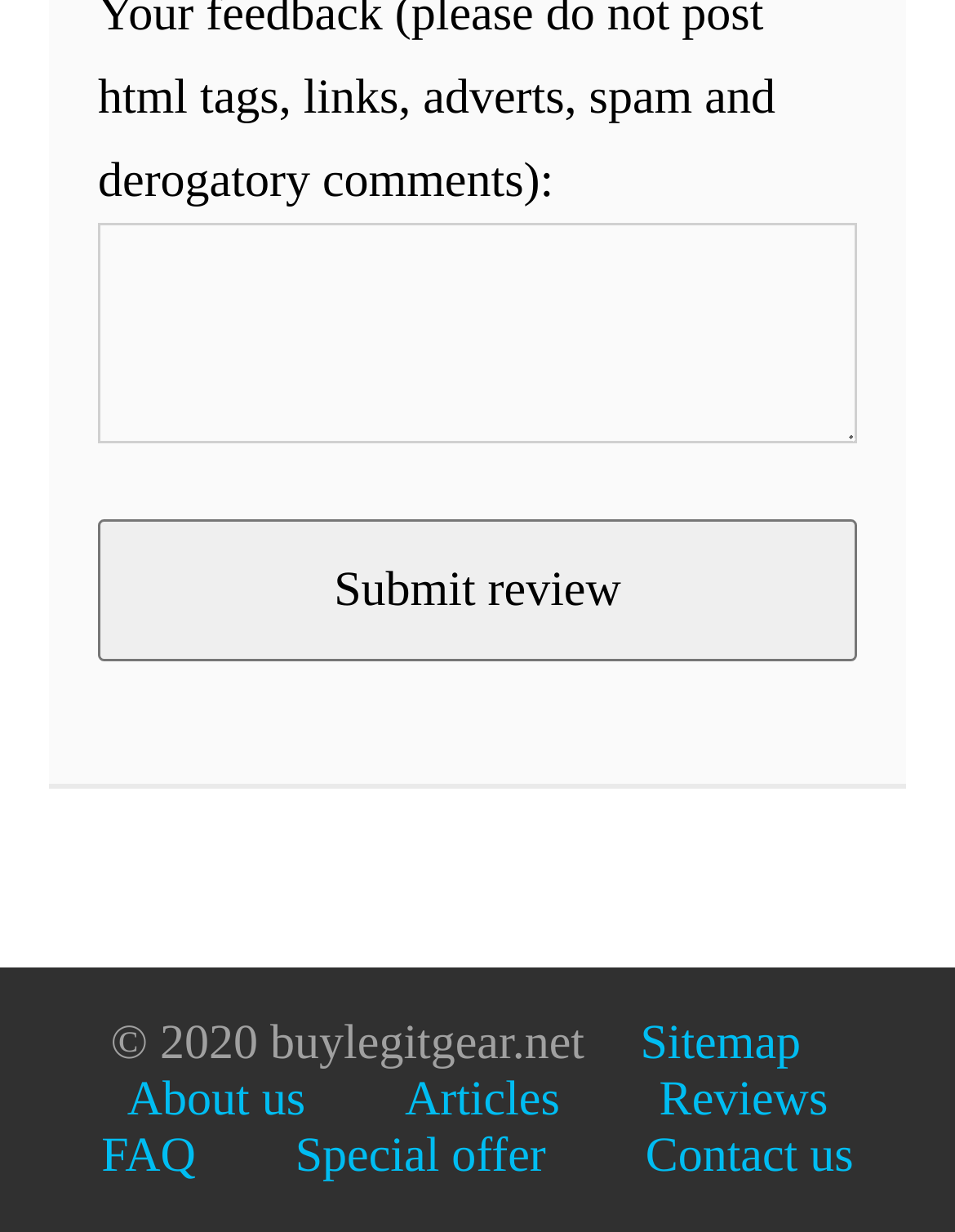Indicate the bounding box coordinates of the clickable region to achieve the following instruction: "Submit review."

[0.103, 0.422, 0.897, 0.538]